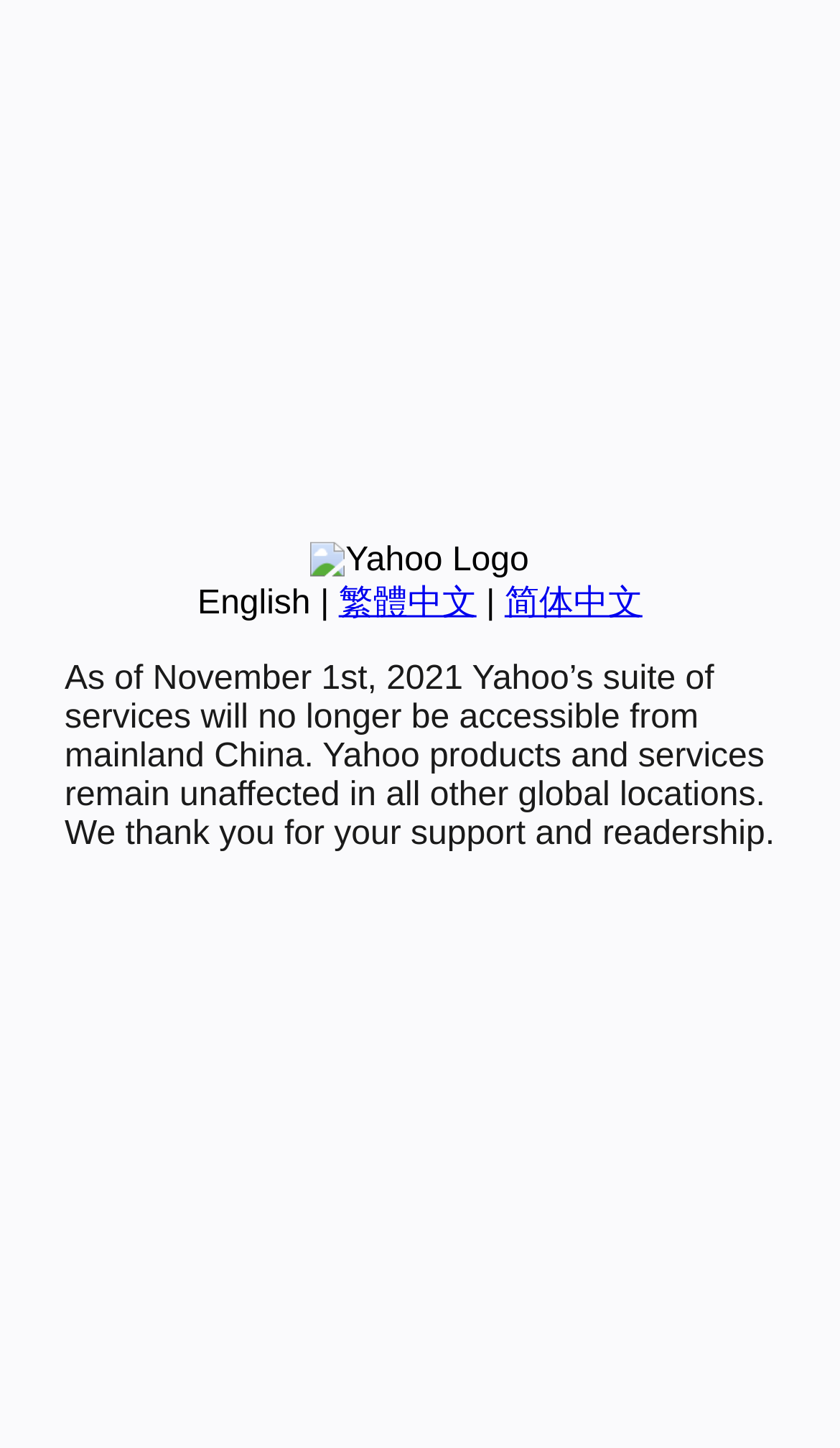Please determine the bounding box coordinates for the element with the description: "Conferences & Events".

None